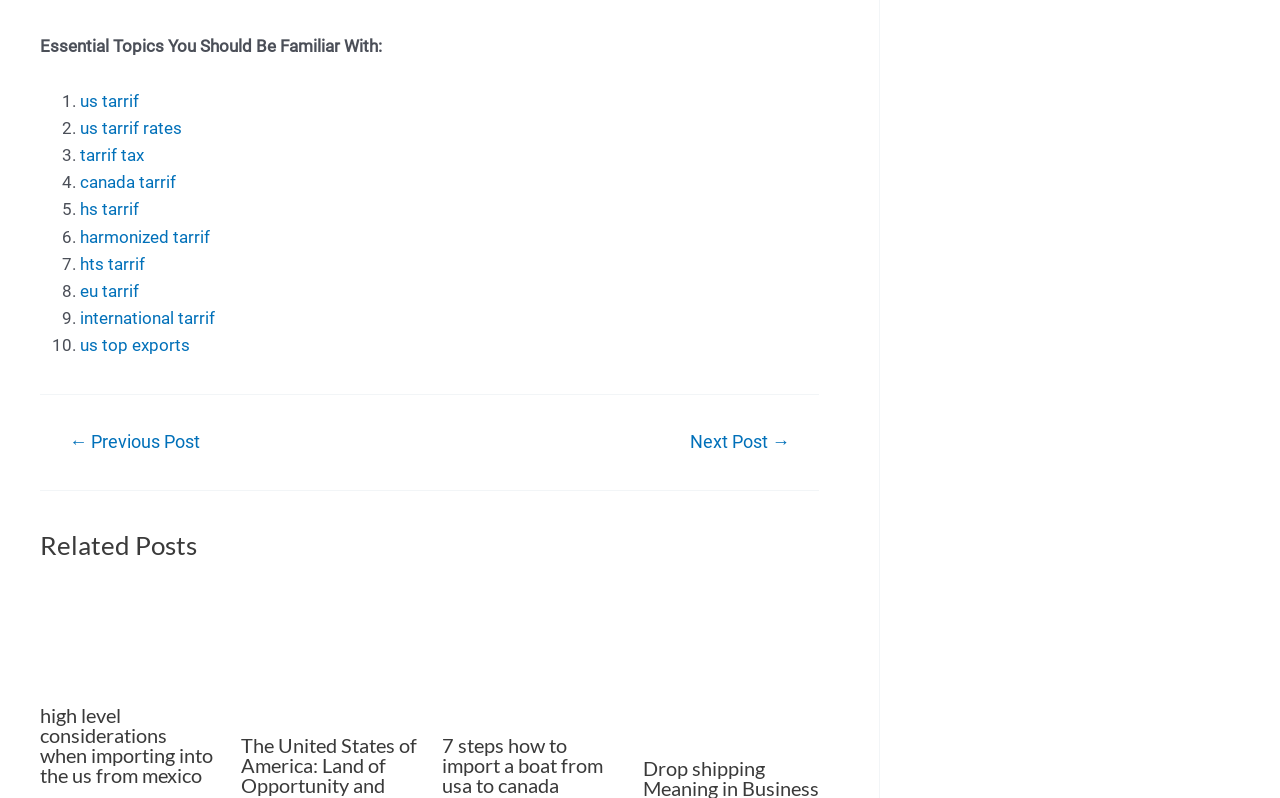How many related posts are there?
Using the visual information, respond with a single word or phrase.

4